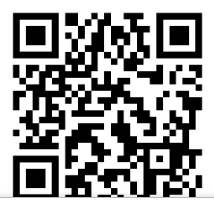Where are QR codes often found?
Provide a detailed and well-explained answer to the question.

QR codes are often found in marketing materials, product packaging, or informational posters to enhance user engagement and provide instant access to additional information, making it easy for users to access more information about a product or service.